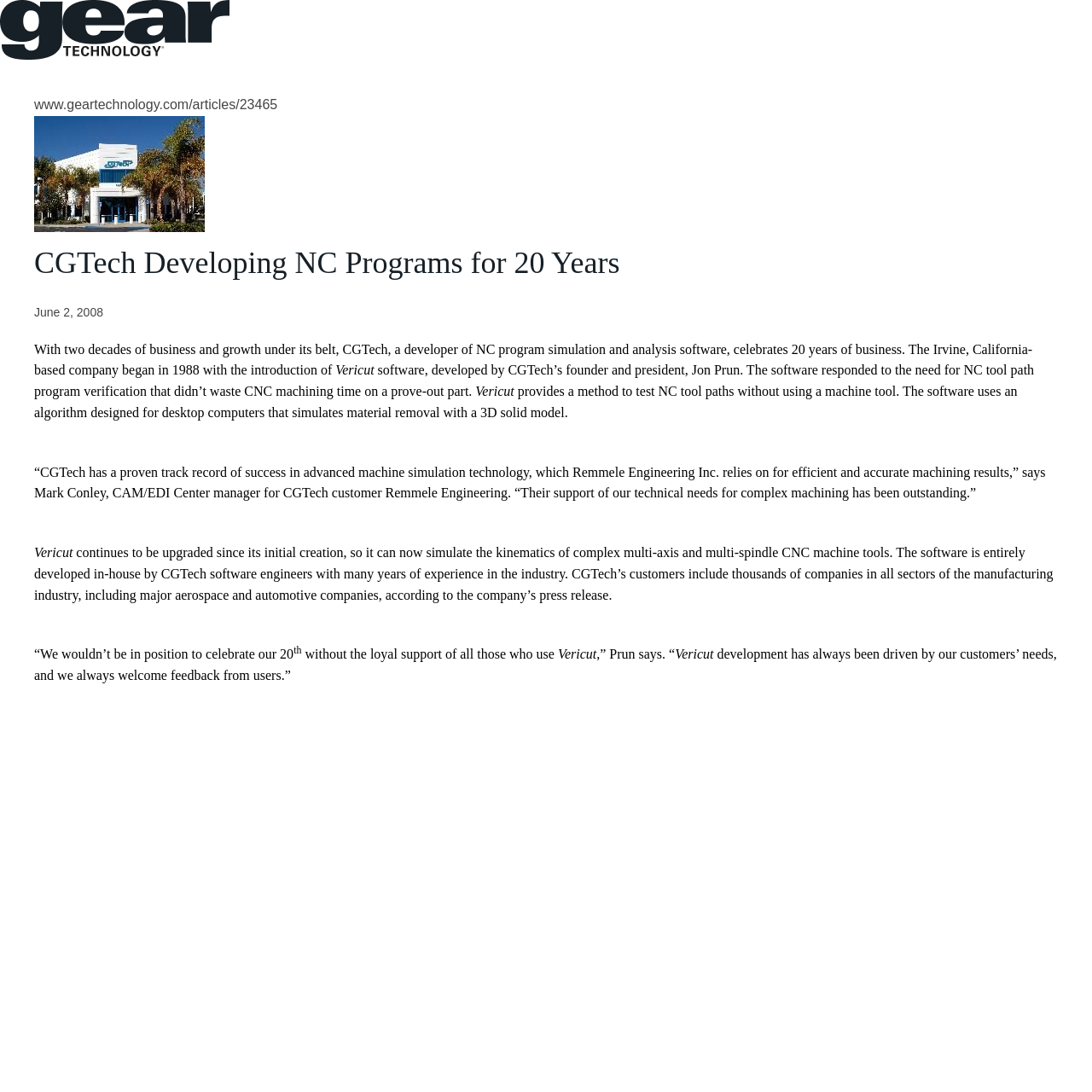What is the name of the magazine?
Refer to the image and answer the question using a single word or phrase.

Gear Technology Magazine